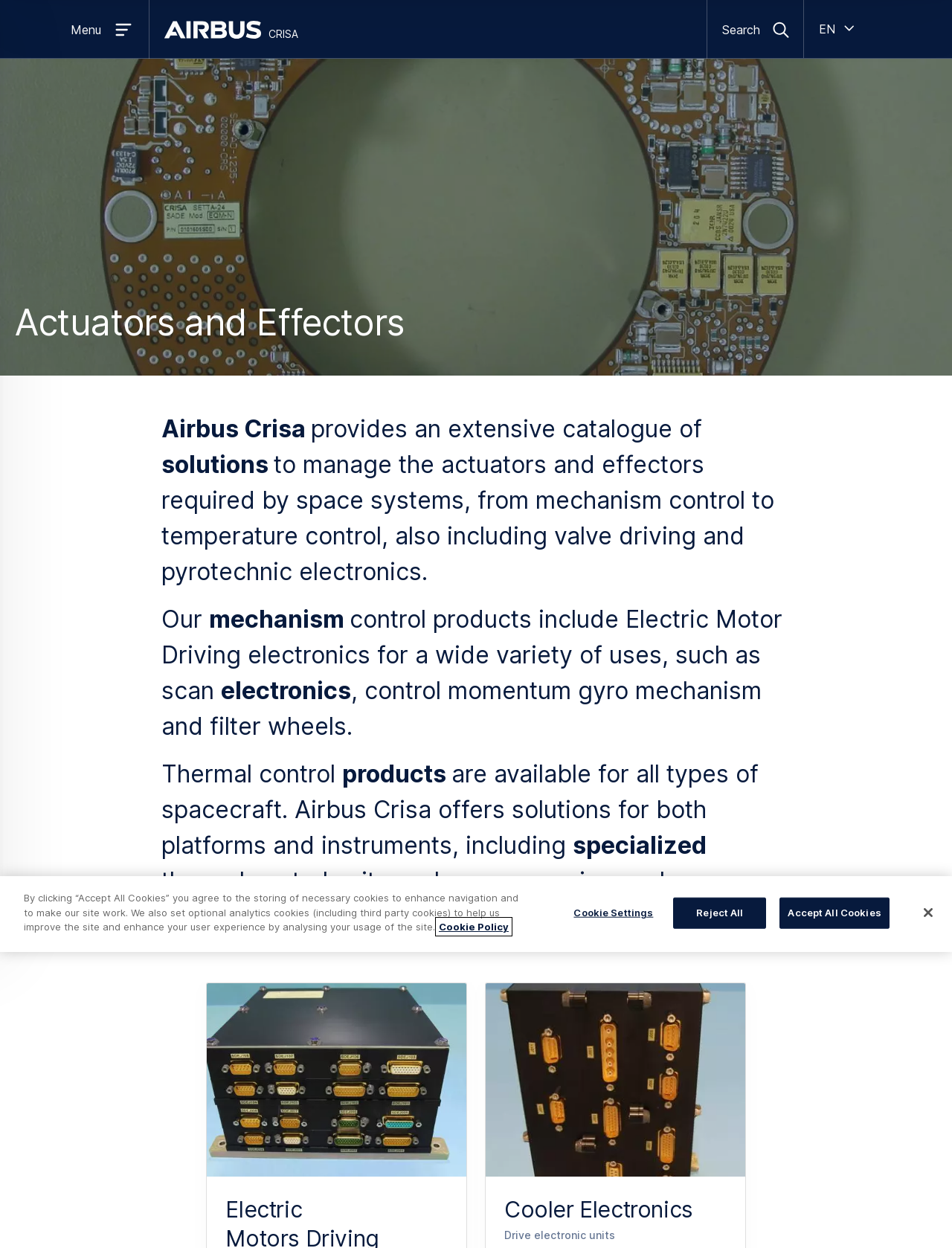Respond to the following query with just one word or a short phrase: 
What is the company name on the webpage?

Airbus Crisa